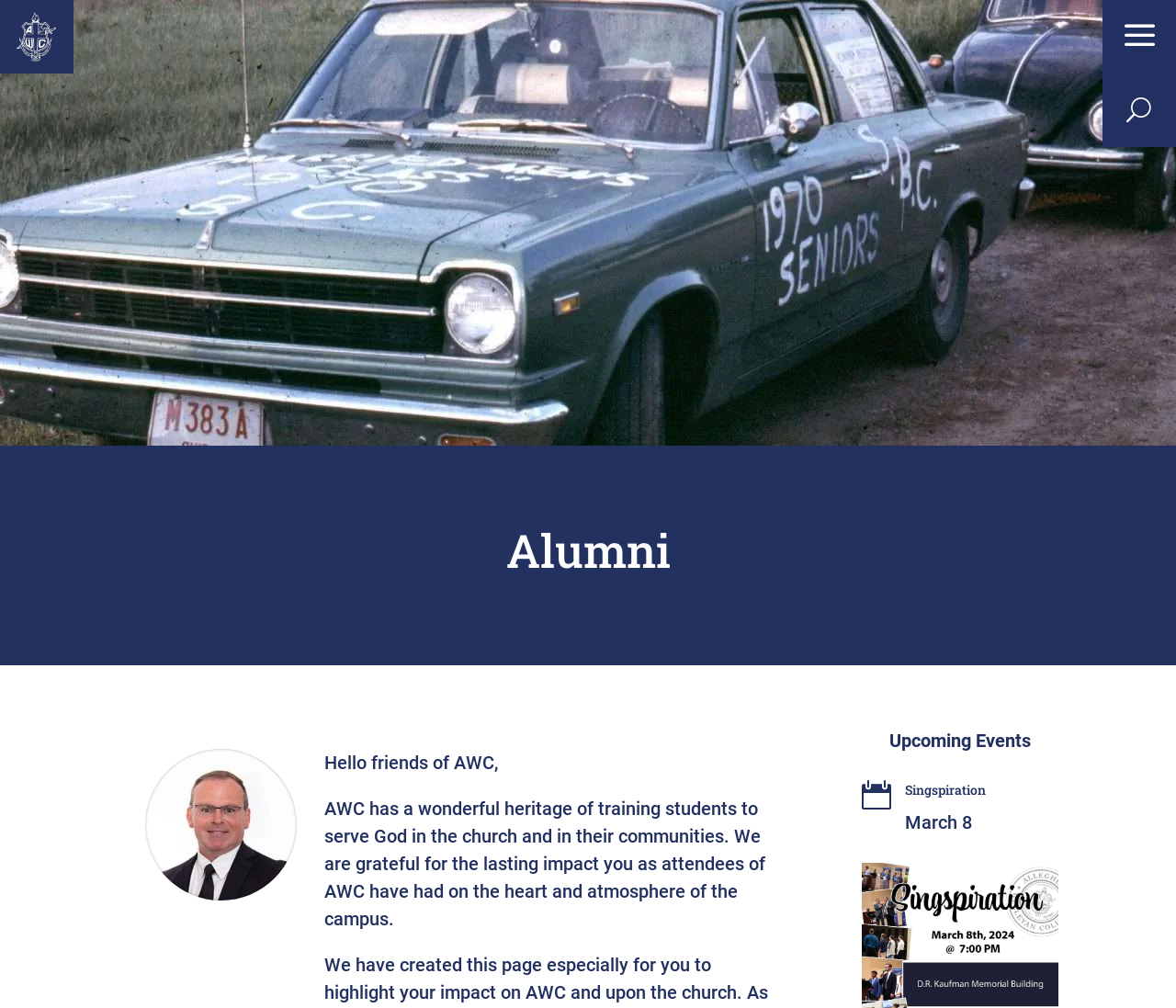Describe all the significant parts and information present on the webpage.

The webpage is about the Alumni section of Allegheny Wesleyan College. At the top right corner, there are three links: "U", "a", and an empty link with an image. Below these links, there is a large image that spans the entire width of the page. 

The main content of the page is divided into two sections. On the left side, there is a heading that reads "Alumni" and a paragraph of text that welcomes friends of AWC and describes the college's heritage and the impact of its alumni. 

On the right side, there is a section dedicated to upcoming events. This section is headed by the text "Upcoming Events" and features a table with a single event listed, which is "Singspiration" on March 8. The event is accompanied by an icon represented by the text "\ue023".